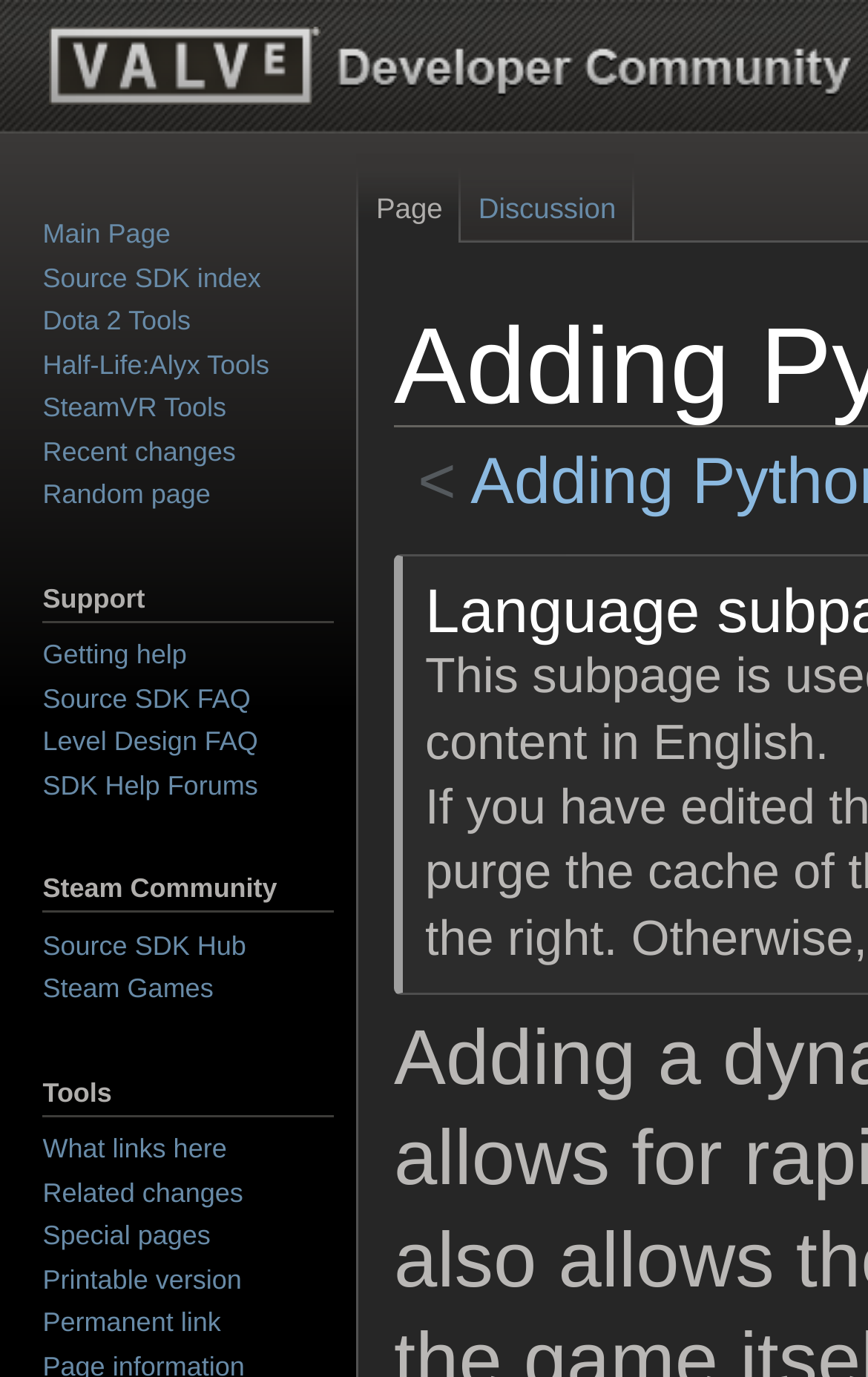Specify the bounding box coordinates of the element's area that should be clicked to execute the given instruction: "Send an email". The coordinates should be four float numbers between 0 and 1, i.e., [left, top, right, bottom].

None